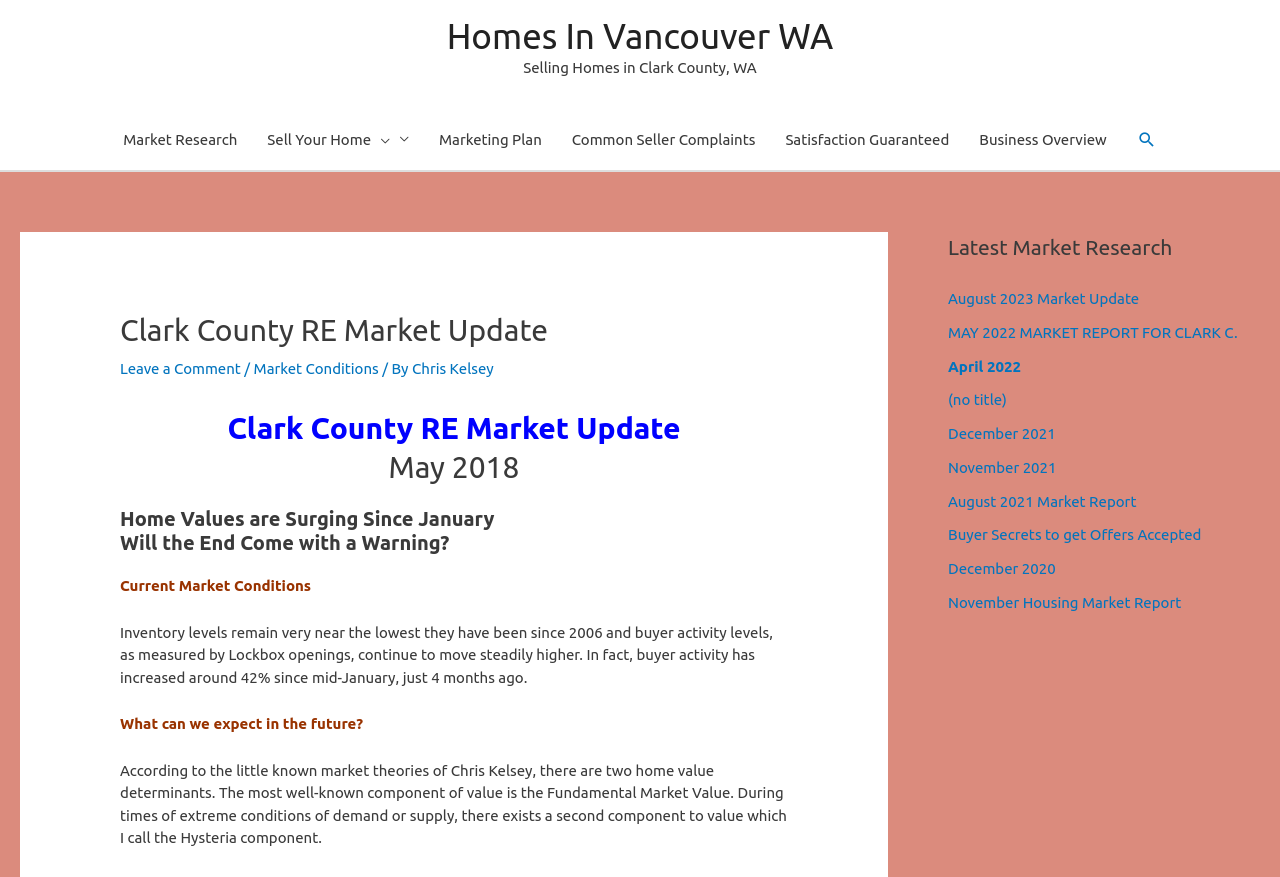Please identify the primary heading of the webpage and give its text content.

Clark County RE Market Update